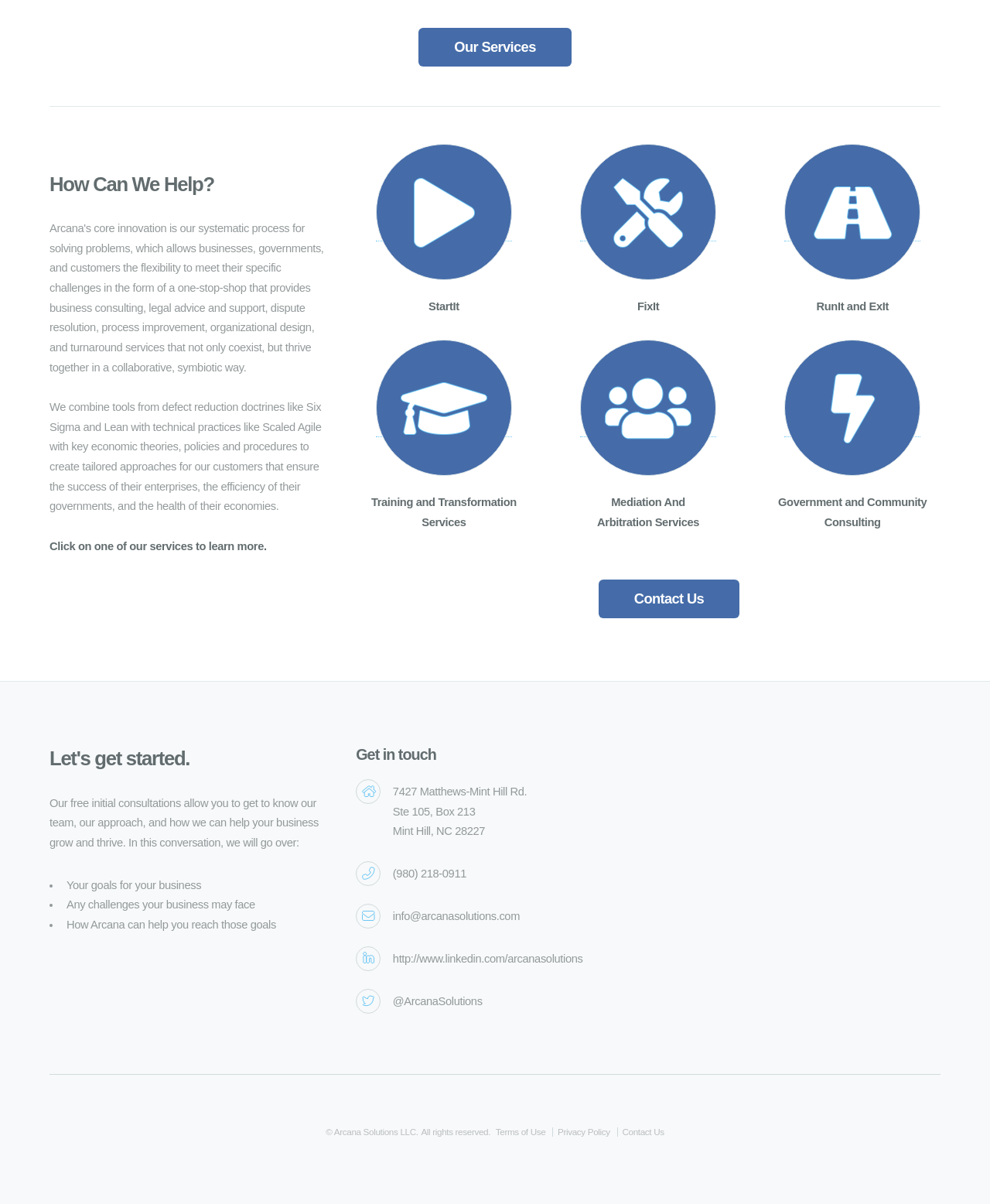Can you find the bounding box coordinates for the element that needs to be clicked to execute this instruction: "View the Terms of Use"? The coordinates should be given as four float numbers between 0 and 1, i.e., [left, top, right, bottom].

[0.501, 0.936, 0.551, 0.944]